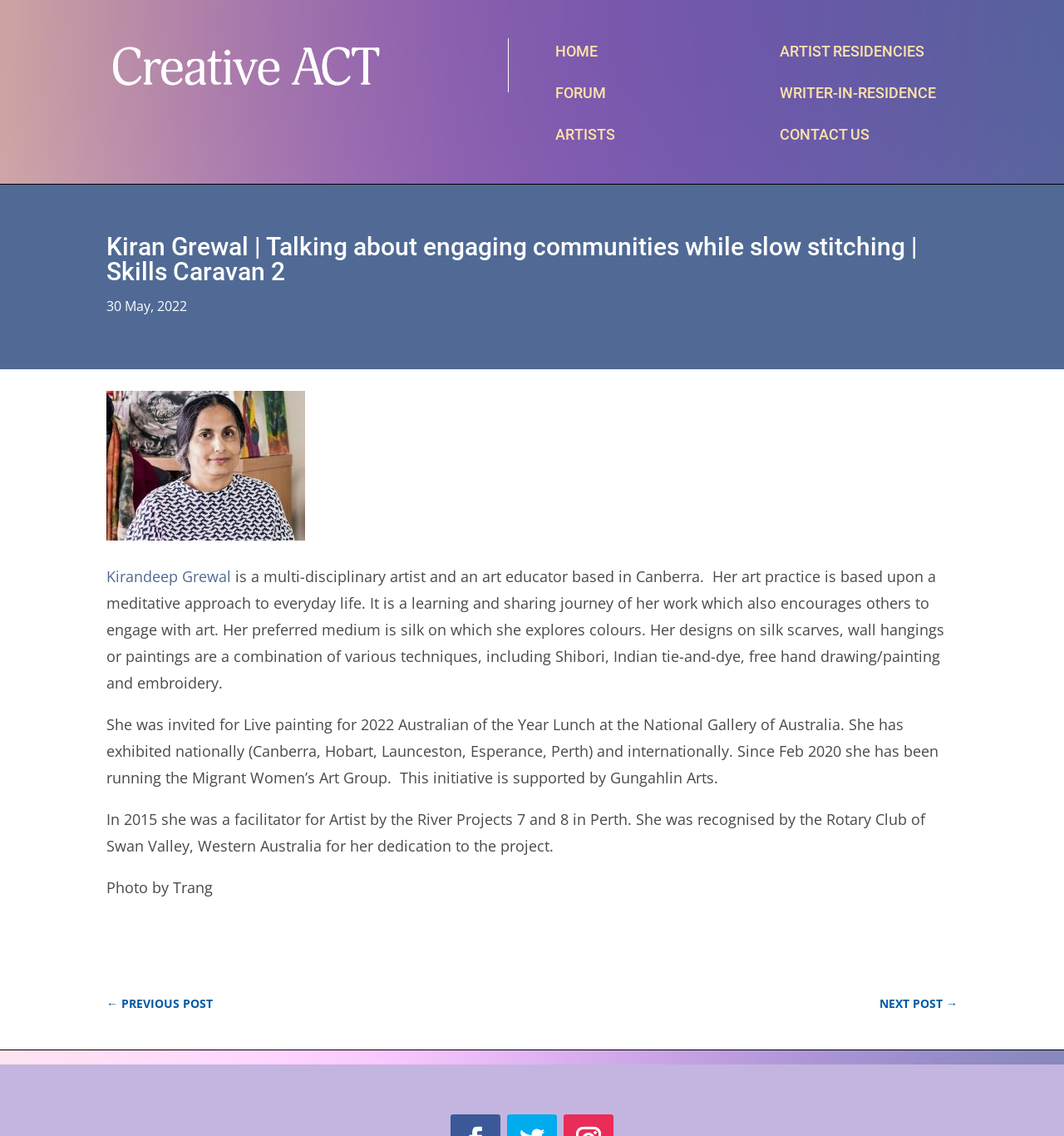What is Kiran Grewal's profession?
Look at the image and respond with a one-word or short phrase answer.

Artist and educator